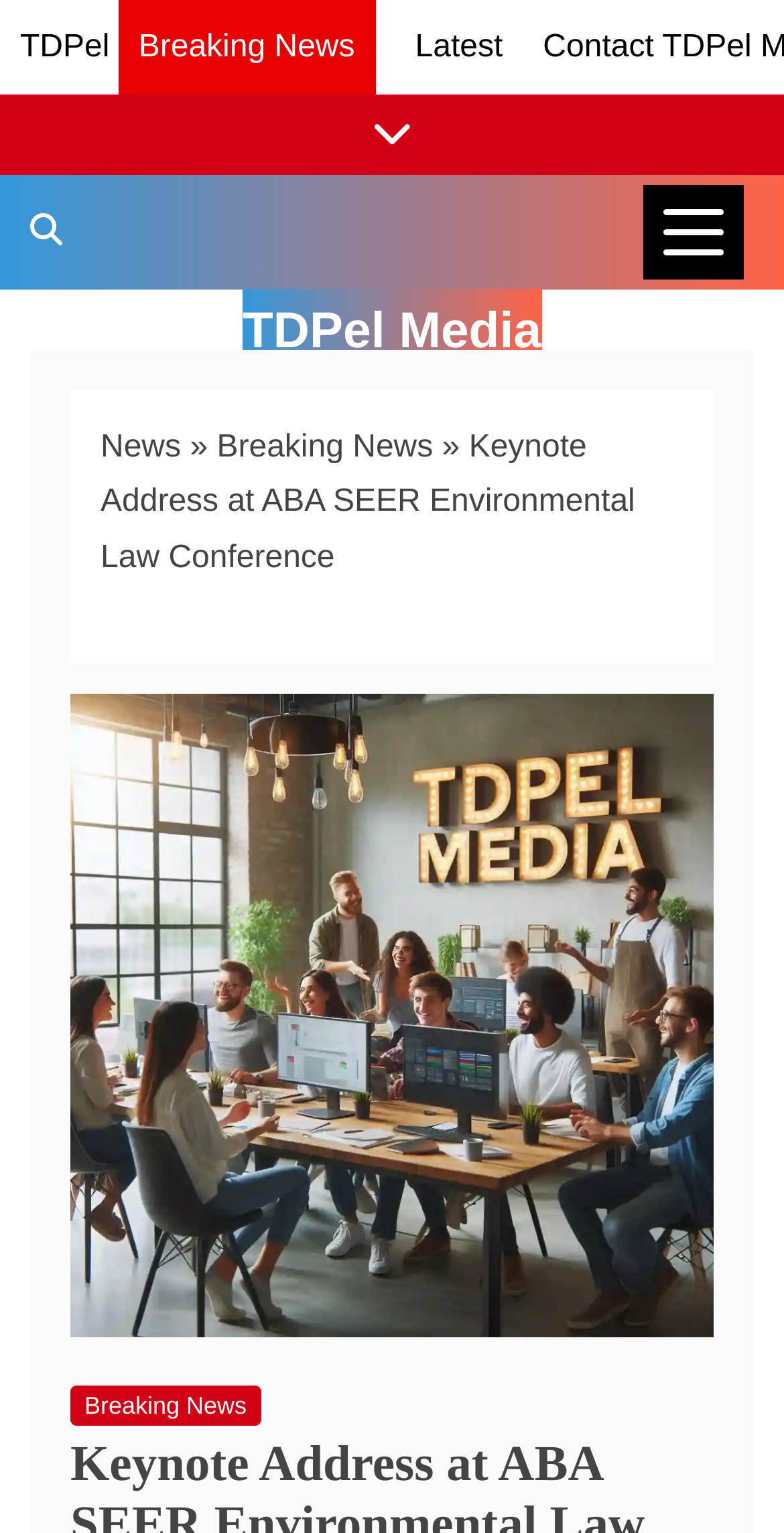Determine the coordinates of the bounding box that should be clicked to complete the instruction: "view latest news". The coordinates should be represented by four float numbers between 0 and 1: [left, top, right, bottom].

[0.53, 0.02, 0.641, 0.042]